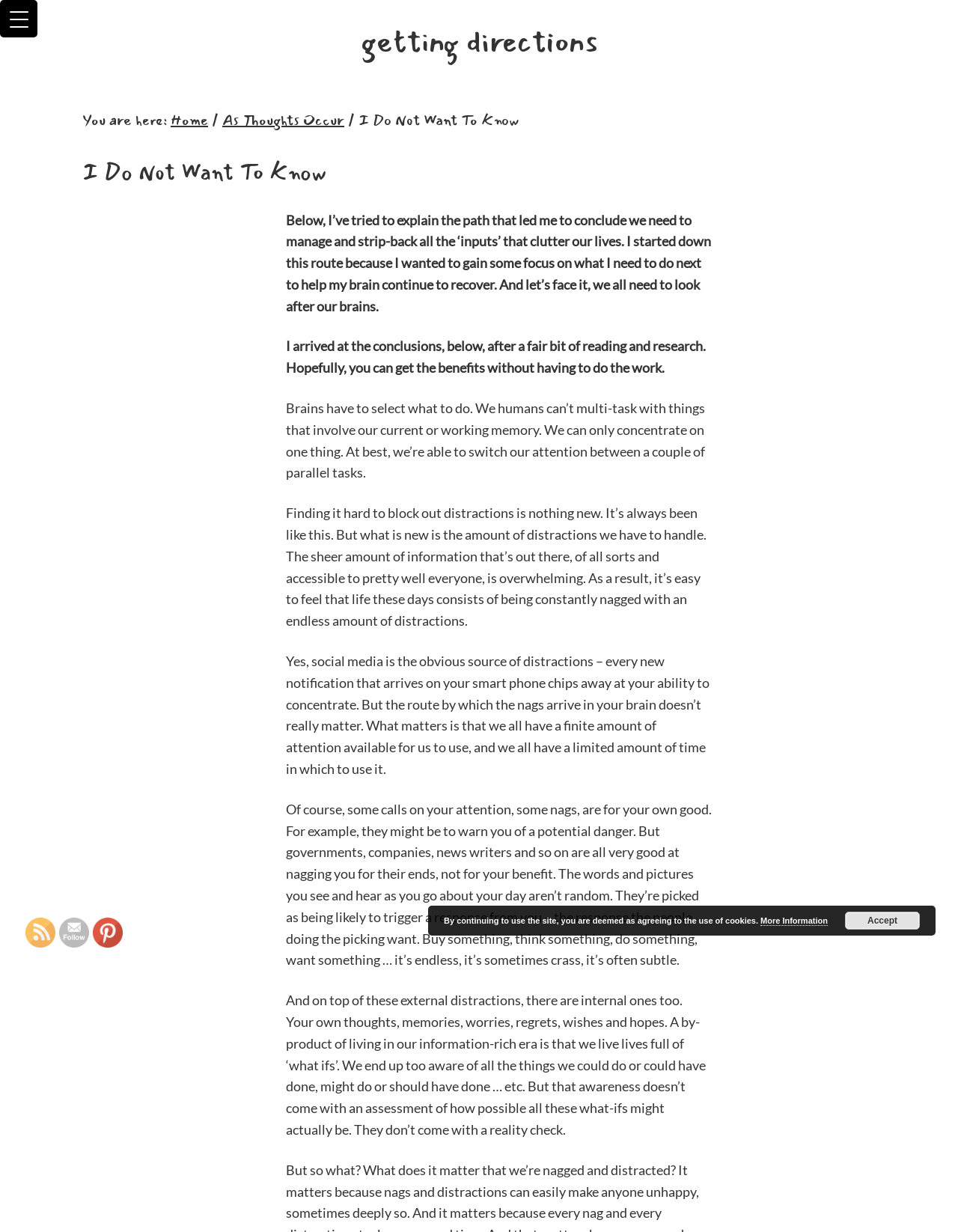Find the bounding box coordinates of the clickable region needed to perform the following instruction: "Click the 'getting directions' link". The coordinates should be provided as four float numbers between 0 and 1, i.e., [left, top, right, bottom].

[0.376, 0.014, 0.624, 0.053]